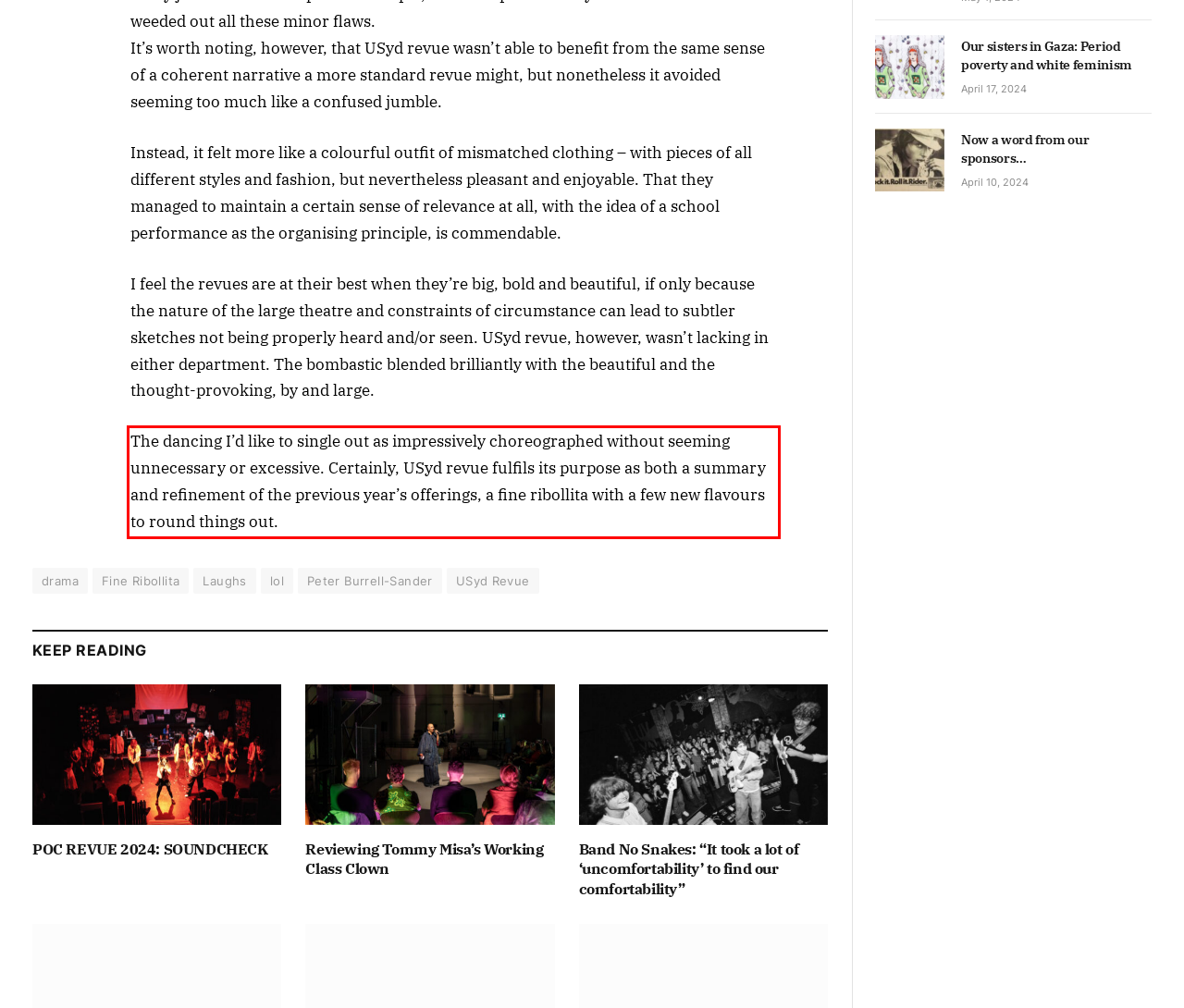Analyze the screenshot of the webpage that features a red bounding box and recognize the text content enclosed within this red bounding box.

The dancing I’d like to single out as impressively choreographed without seeming unnecessary or excessive. Certainly, USyd revue fulfils its purpose as both a summary and refinement of the previous year’s offerings, a fine ribollita with a few new flavours to round things out.